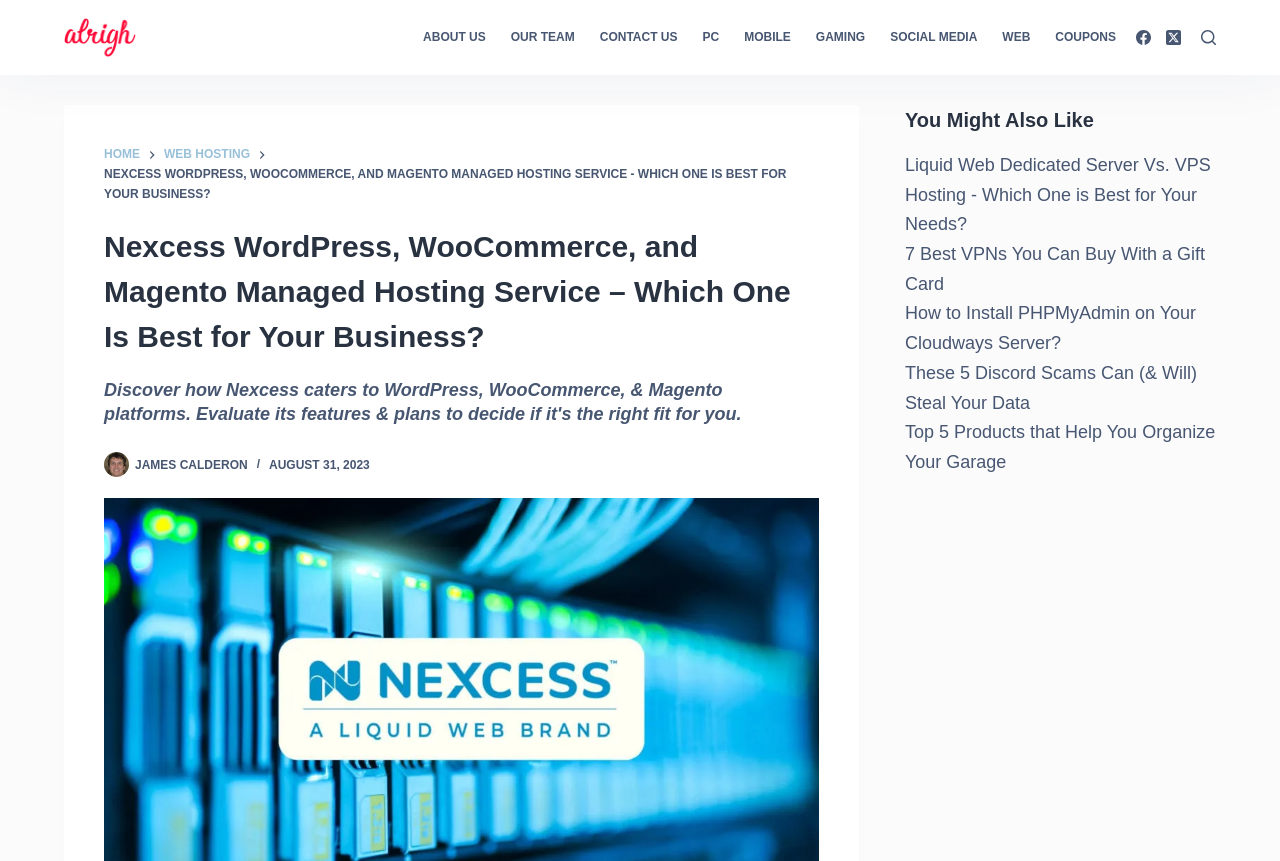Provide a thorough and detailed response to the question by examining the image: 
What type of hosting services does Nexcess offer?

Based on the webpage content, Nexcess offers managed hosting services for WordPress, WooCommerce, and Magento platforms, which is evident from the heading 'Nexcess WordPress, WooCommerce, and Magento Managed Hosting Service – Which One Is Best for Your Business?' and the overall content of the webpage.